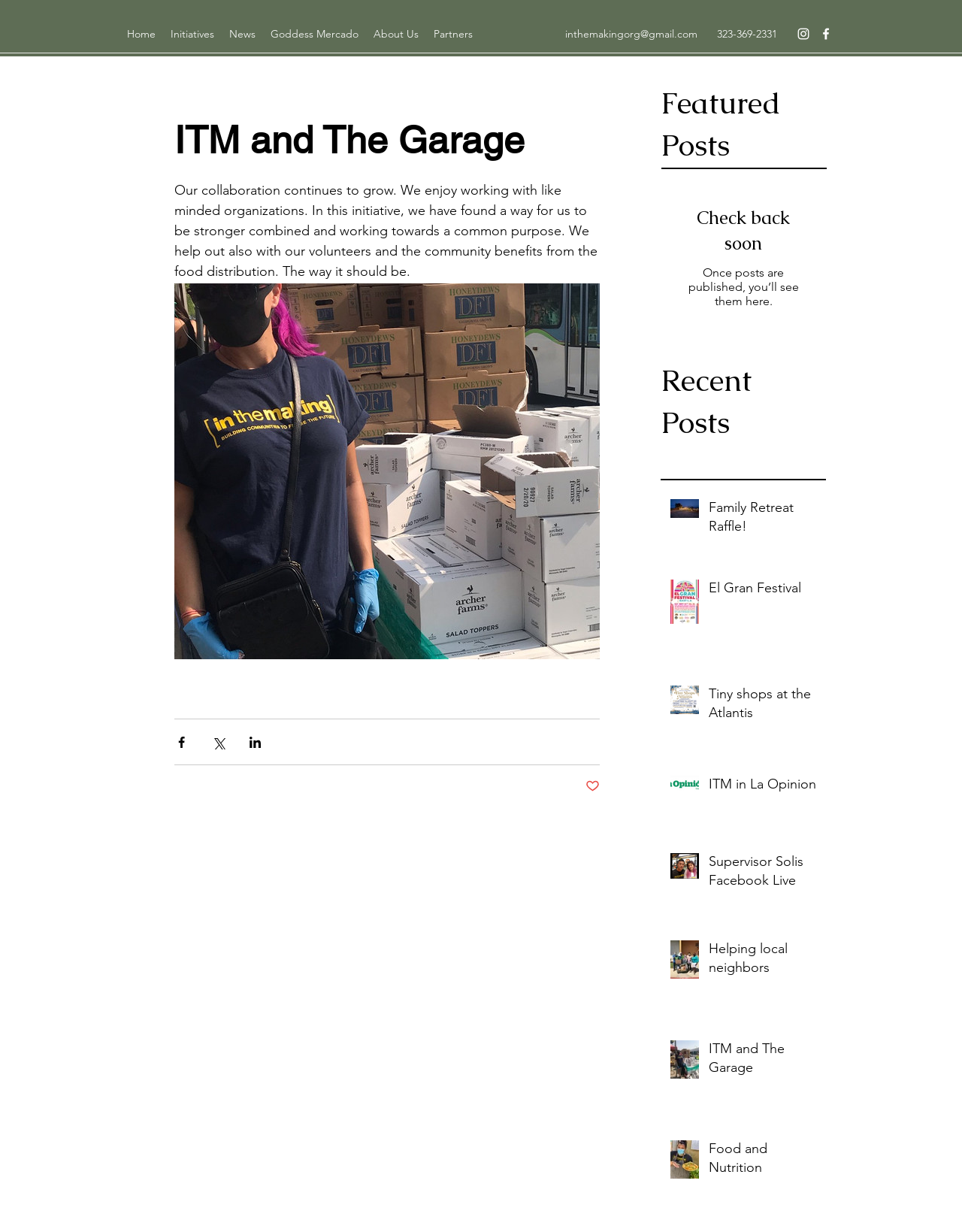How many social media links are there?
Carefully analyze the image and provide a thorough answer to the question.

I counted the number of social media links in the Social Bar section, which are Instagram and Facebook.